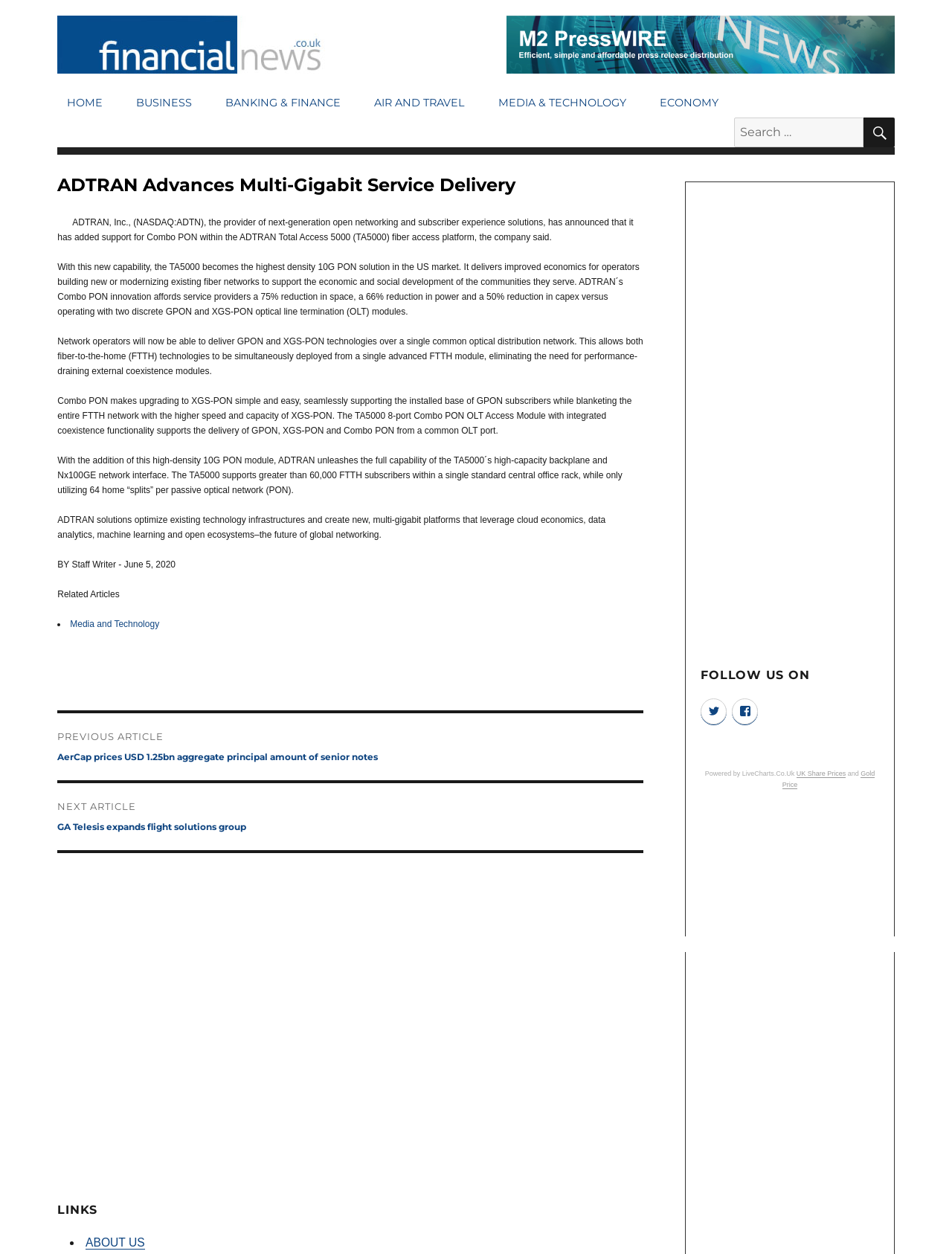Locate the bounding box coordinates of the area where you should click to accomplish the instruction: "Go to HOME page".

[0.06, 0.071, 0.118, 0.094]